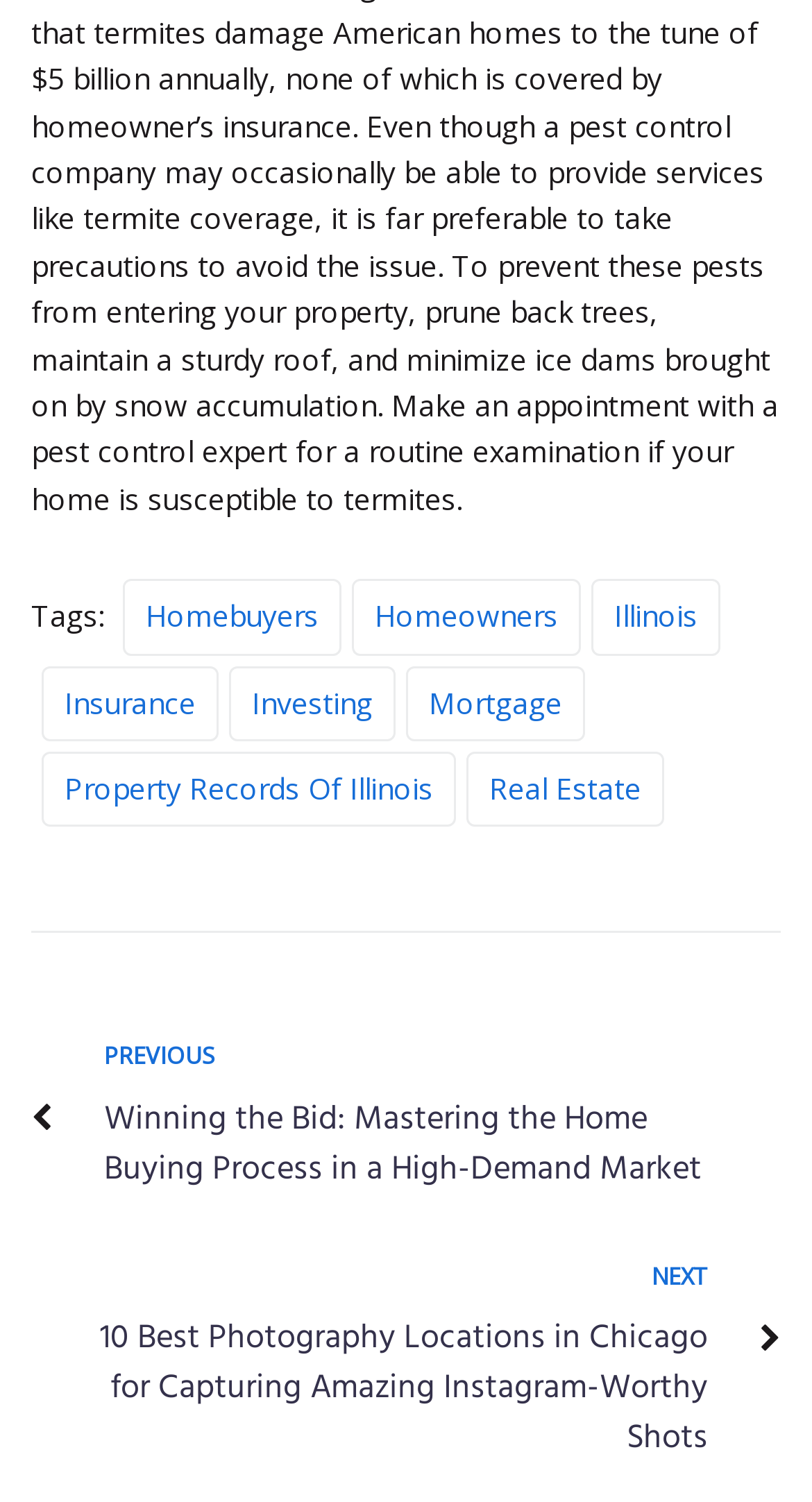What is the topic of the next post?
Provide a one-word or short-phrase answer based on the image.

Photography Locations in Chicago